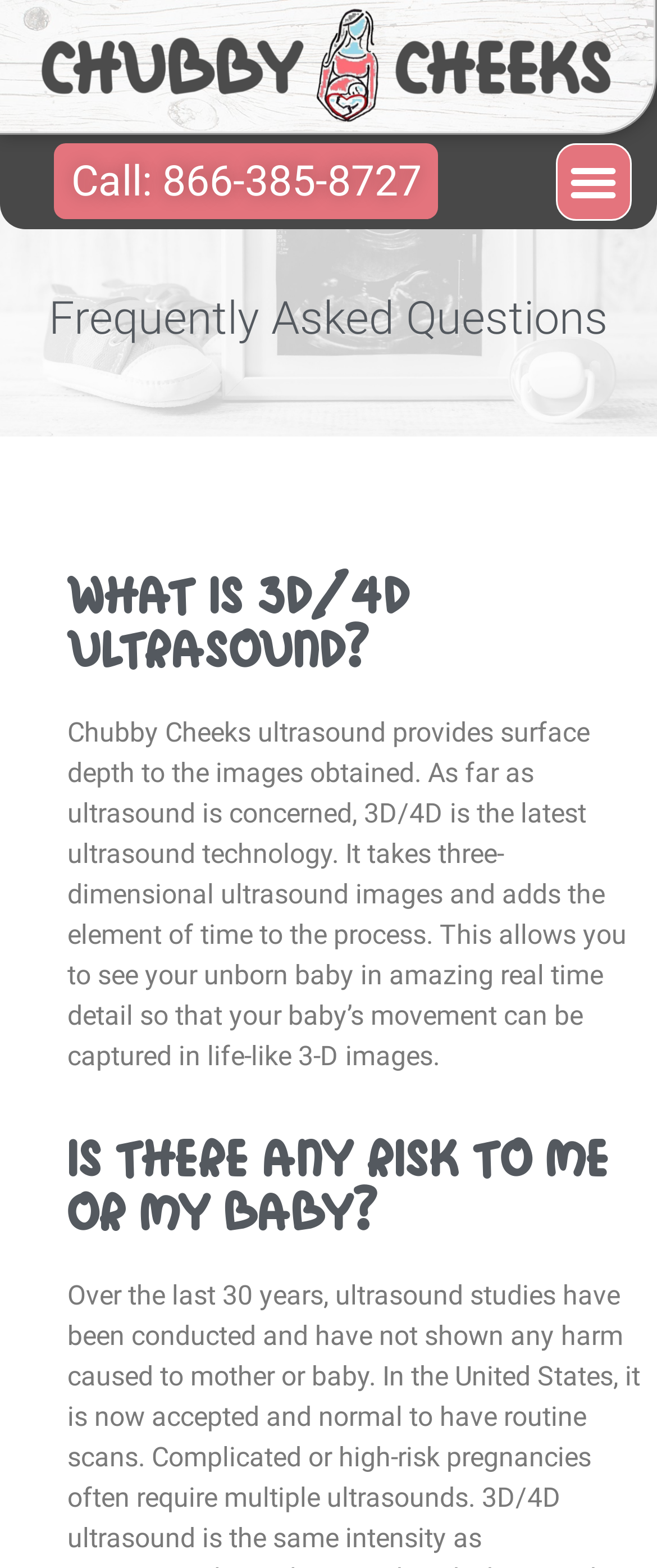Detail the various sections and features present on the webpage.

The webpage is about Chubby Cheeks 3D/4D Ultrasound, specifically its FAQ section. At the top left of the page, there is a link to "4D Ultrasound franchise - Chubby Cheeks" accompanied by an image with the same name. To the right of this link, there is a button labeled "Menu Toggle". Below this, there is a link to call a phone number, 866-385-8727.

The main content of the page is divided into sections, each with a heading. The first heading is "Frequently Asked Questions", followed by "What is 3D/4D ultrasound?" below it. Under this heading, there is a paragraph of text that explains what 3D/4D ultrasound is, stating that it provides surface depth to images obtained and is the latest ultrasound technology. It also describes how it captures the movement of an unborn baby in real-time detail.

Further down the page, there is another heading, "Is there any risk to me or my baby?", which suggests that this section may provide information about the safety of 3D/4D ultrasound for mothers and their babies.